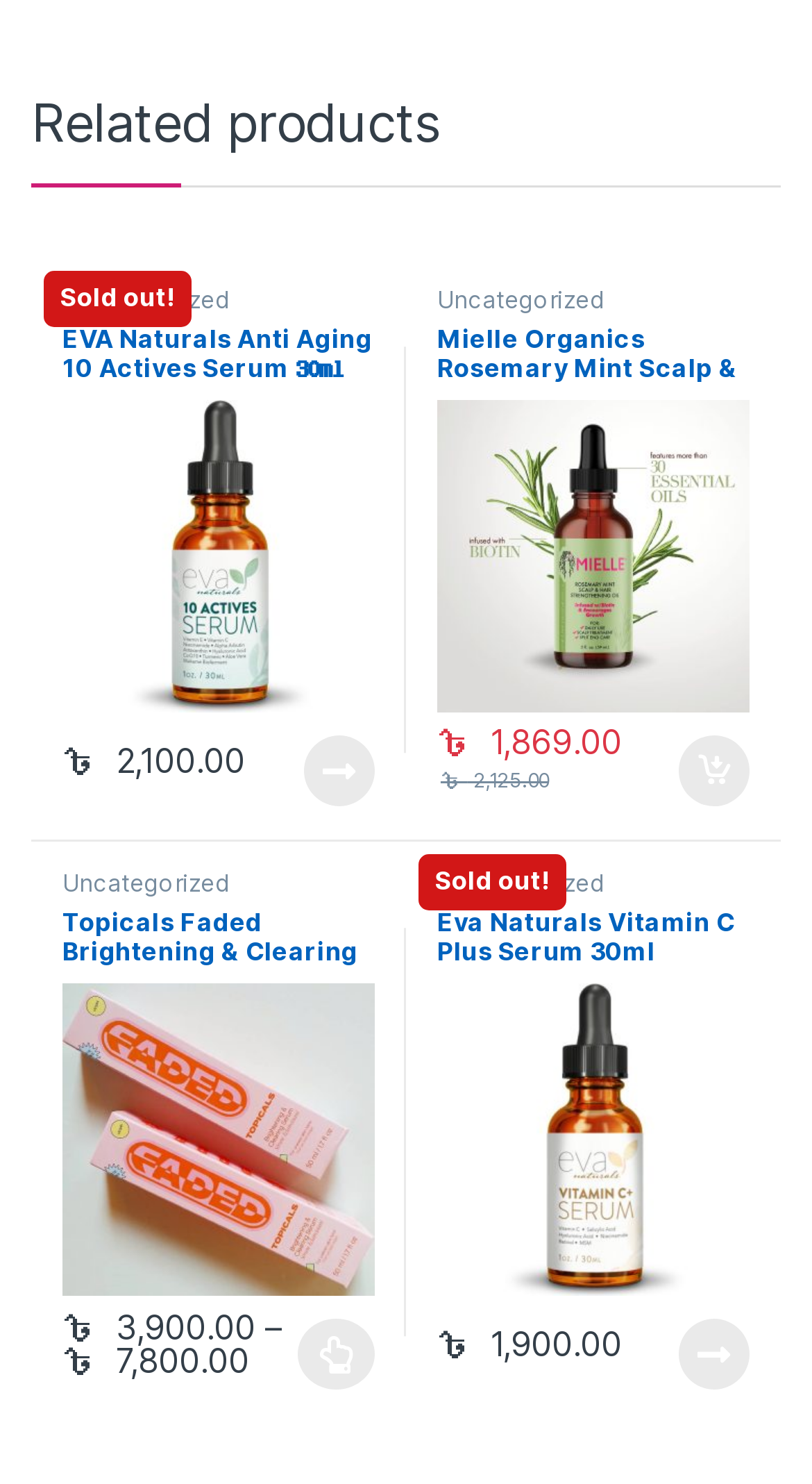Answer the question using only one word or a concise phrase: What is the status of the product 'Topicals Faded Brightening & Clearing Serum'?

Sold out!